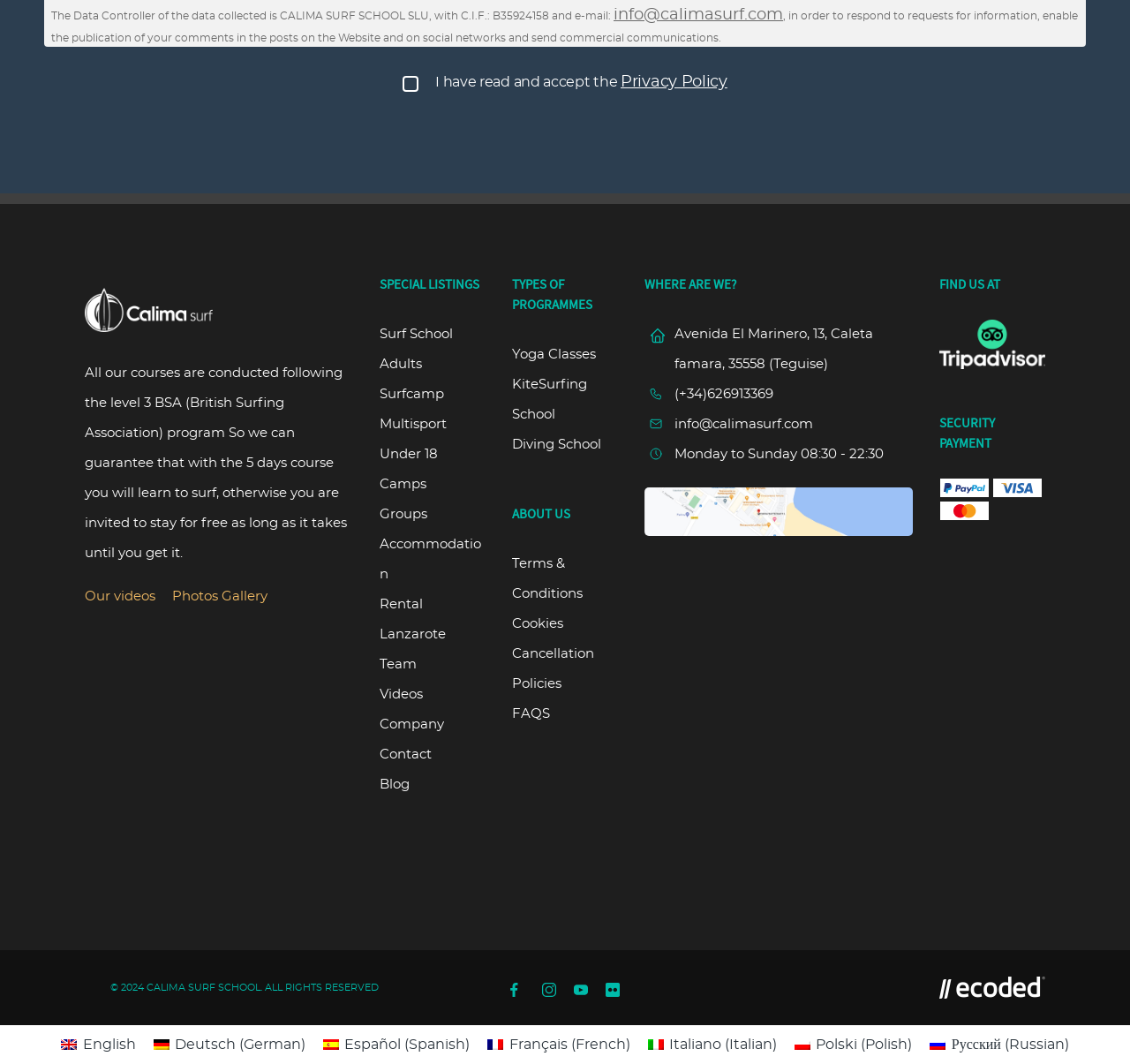What types of programs does the surf school offer?
Refer to the image and provide a detailed answer to the question.

I found the answer by looking at the footer section, where it says 'TYPES OF PROGRAMMES' and then lists 'Yoga Classes', 'KiteSurfing School', and 'Diving School' as options.